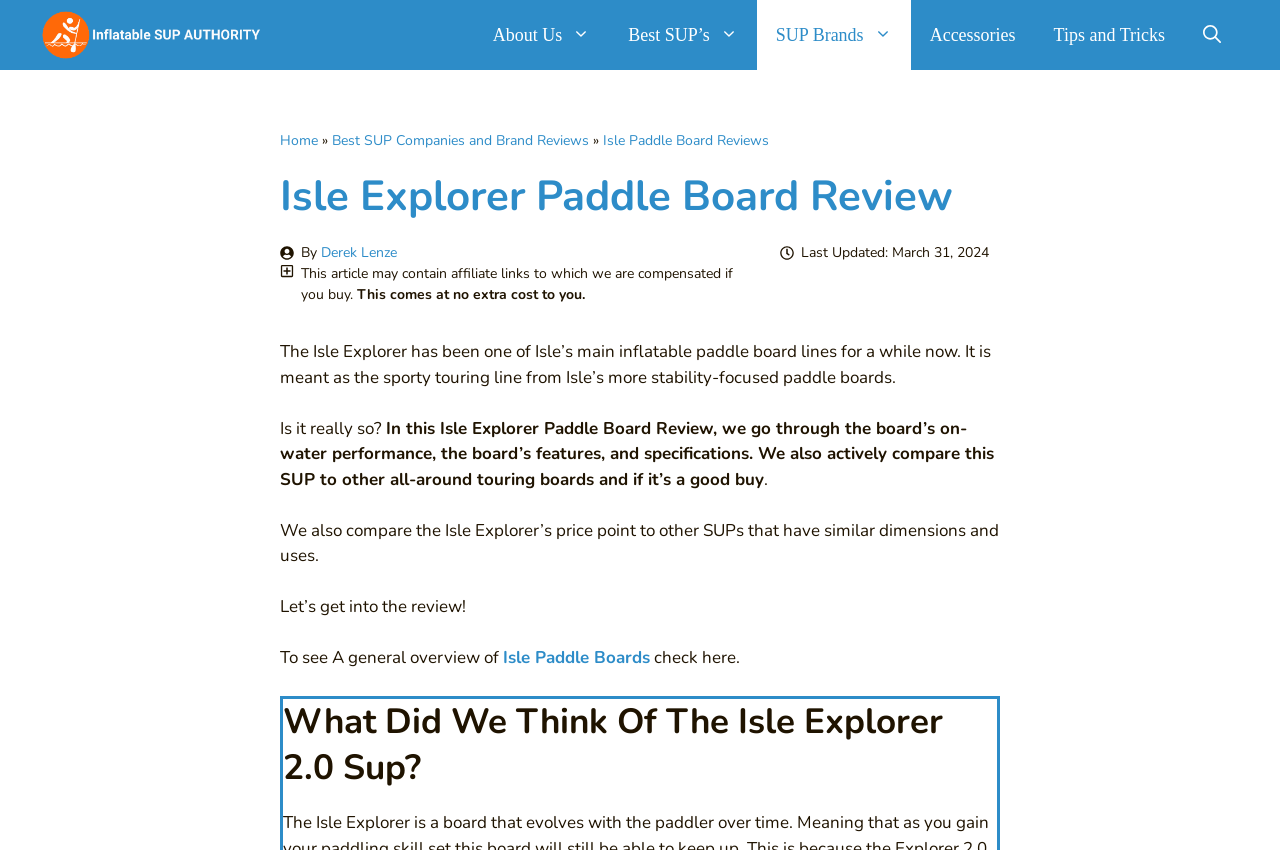Please locate the clickable area by providing the bounding box coordinates to follow this instruction: "Read about Isle Paddle Boards".

[0.393, 0.76, 0.508, 0.788]